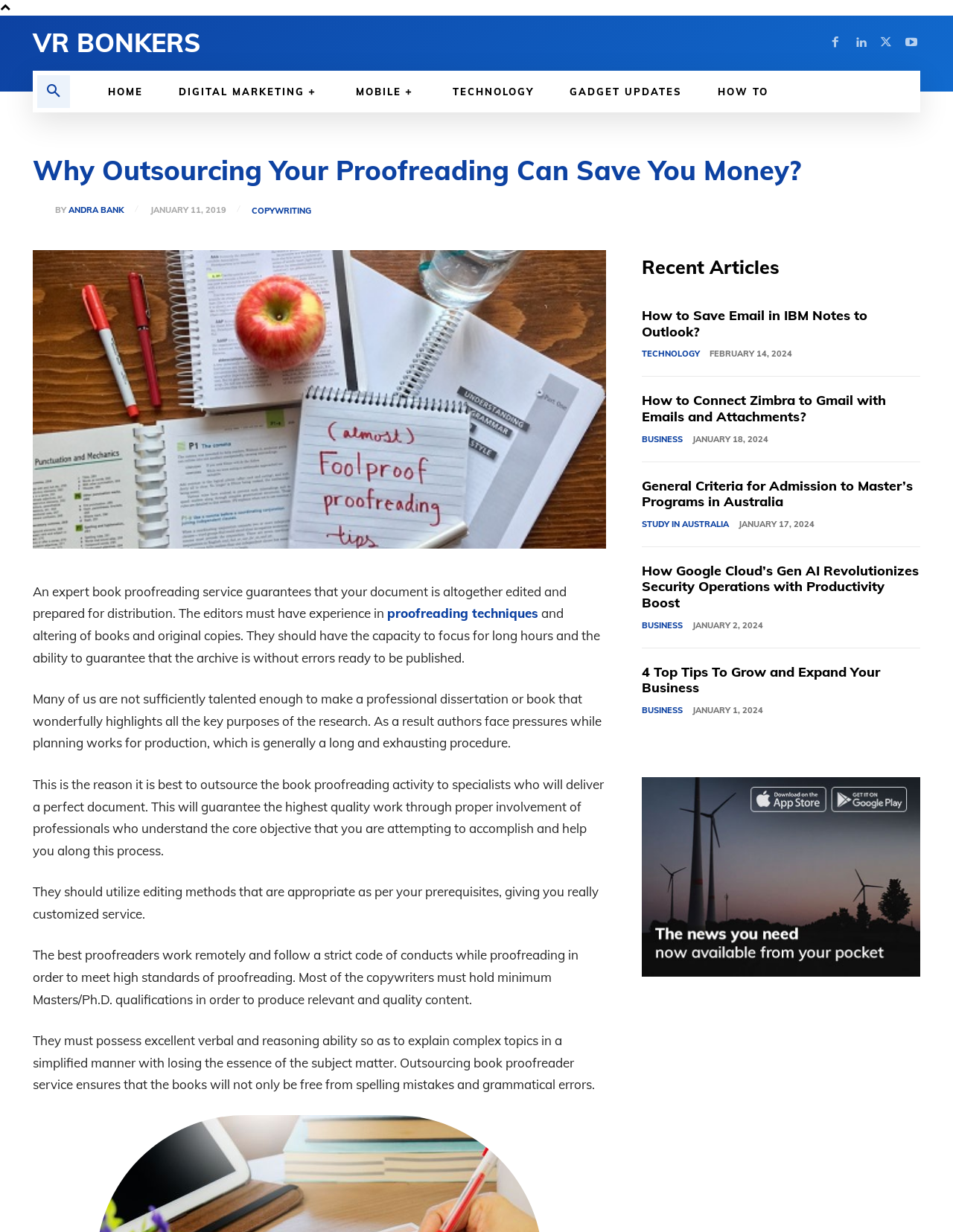Answer with a single word or phrase: 
What is the minimum qualification required for copywriters?

Masters/Ph.D.